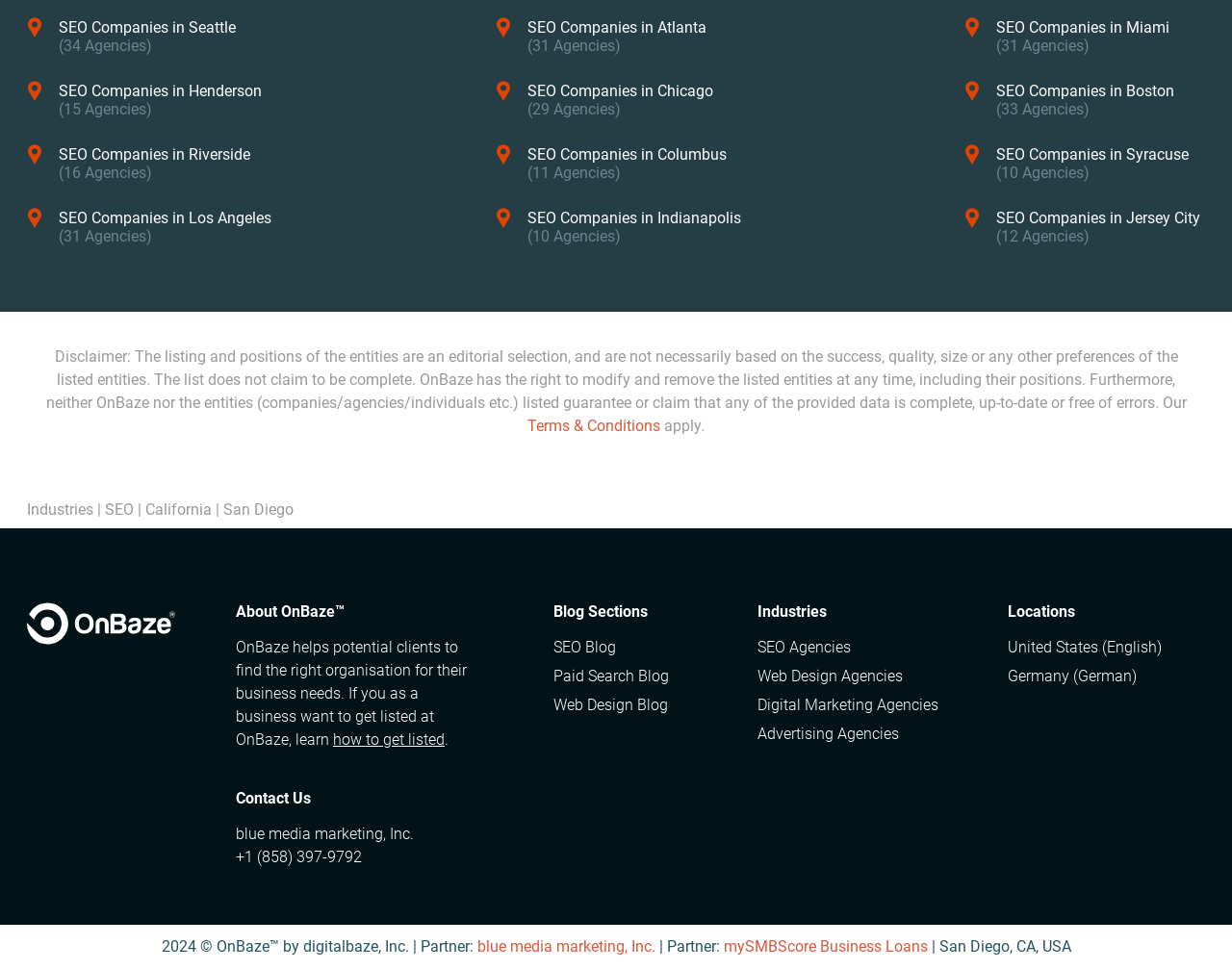Please locate the bounding box coordinates of the element that should be clicked to complete the given instruction: "Click SEO Companies in Seattle".

[0.022, 0.019, 0.22, 0.039]